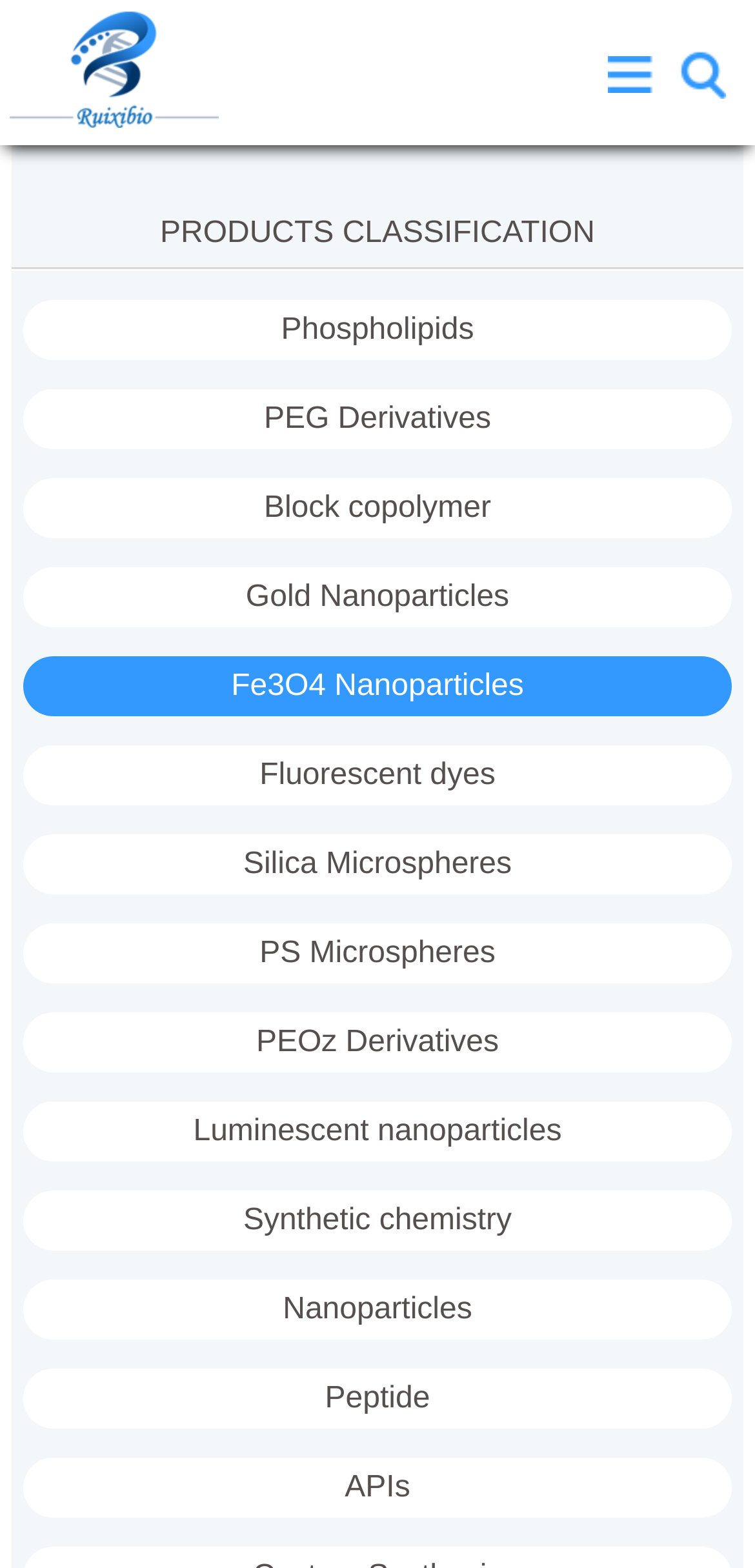Given the description "Fluorescent dyes", determine the bounding box of the corresponding UI element.

[0.03, 0.475, 0.97, 0.514]